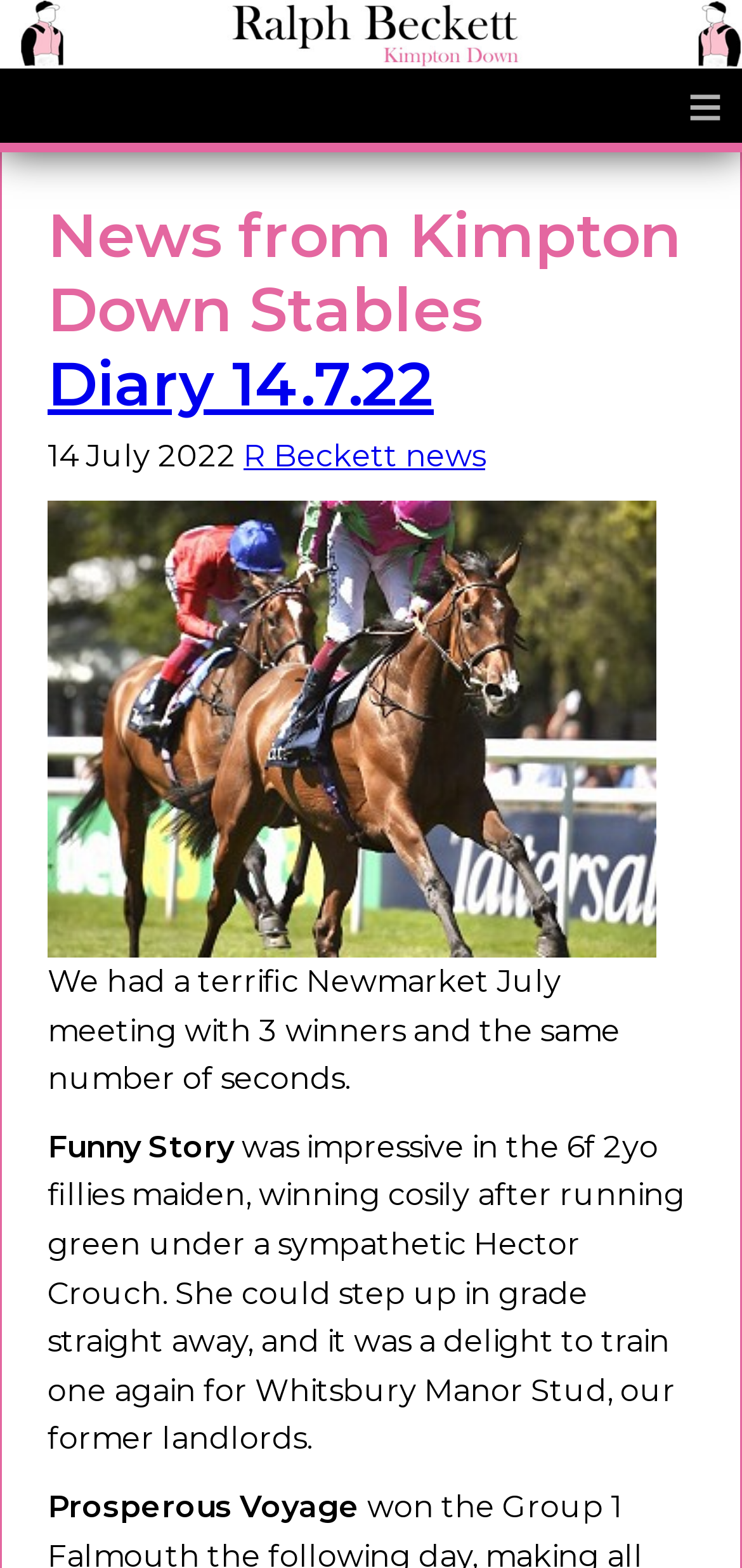How many winners did they have at the Newmarket July meeting?
Refer to the image and respond with a one-word or short-phrase answer.

3